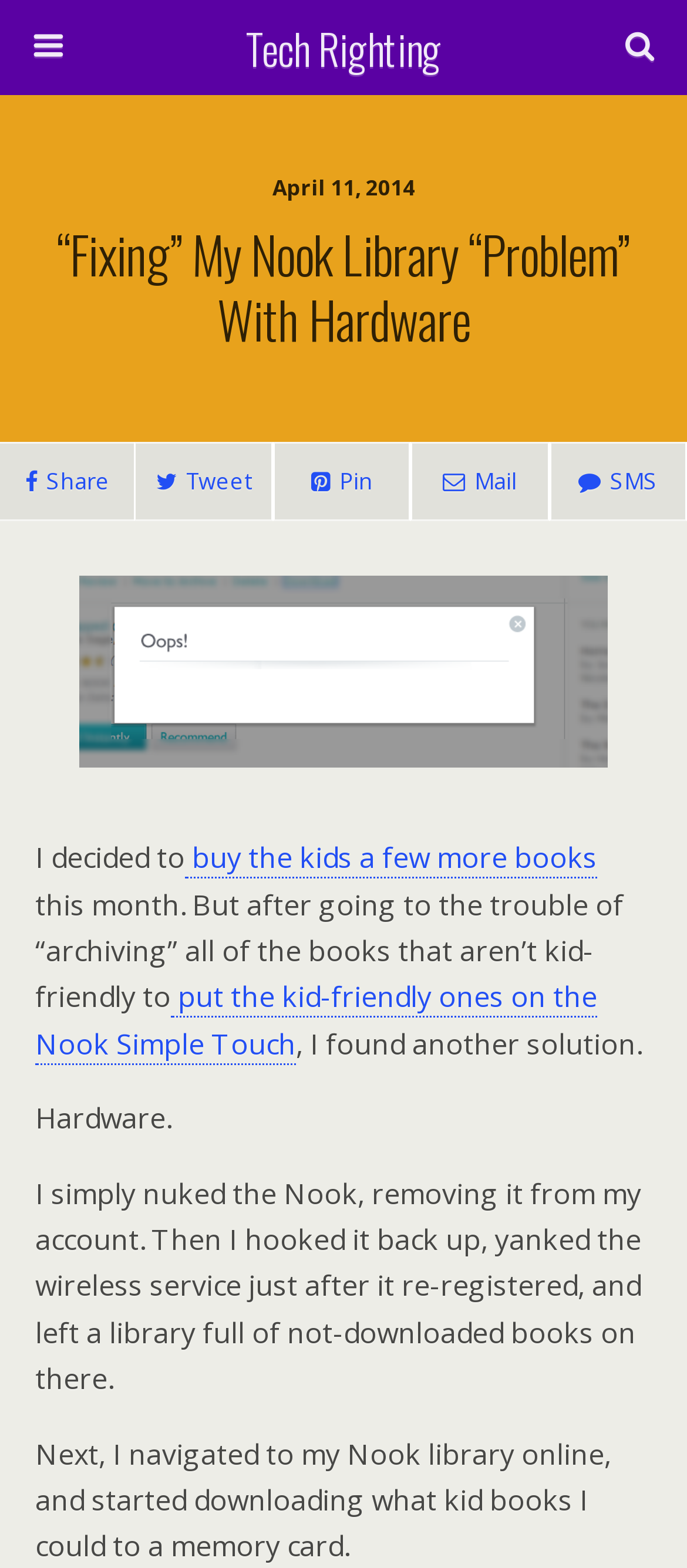Determine the coordinates of the bounding box for the clickable area needed to execute this instruction: "Tweet about this article".

[0.196, 0.282, 0.397, 0.333]